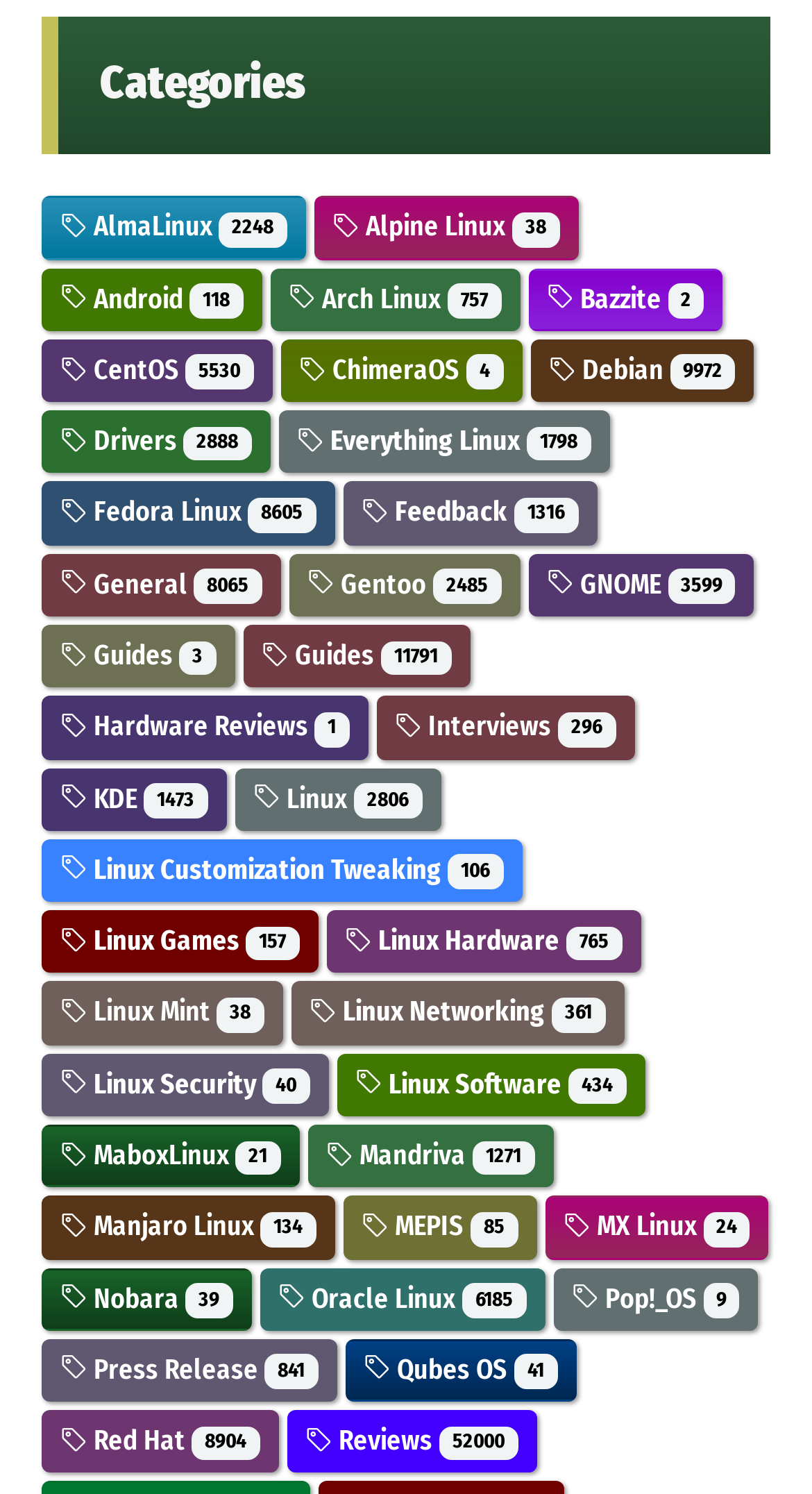What type of content is available on the webpage?
Please provide a detailed answer to the question.

The webpage appears to provide a collection of Linux-related articles, including guides, reviews, and news, which can be accessed through the numerous links on the page.